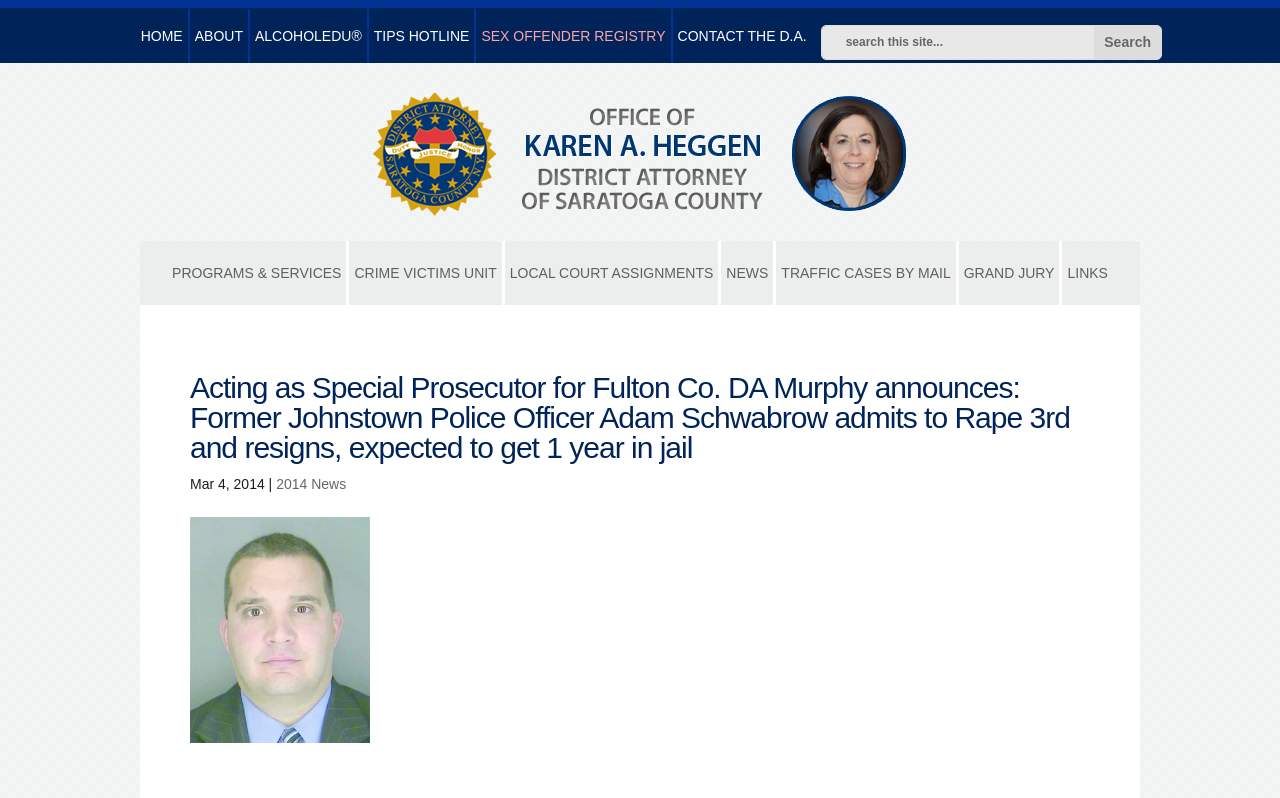Please specify the bounding box coordinates of the area that should be clicked to accomplish the following instruction: "Search for something". The coordinates should consist of four float numbers between 0 and 1, i.e., [left, top, right, bottom].

None